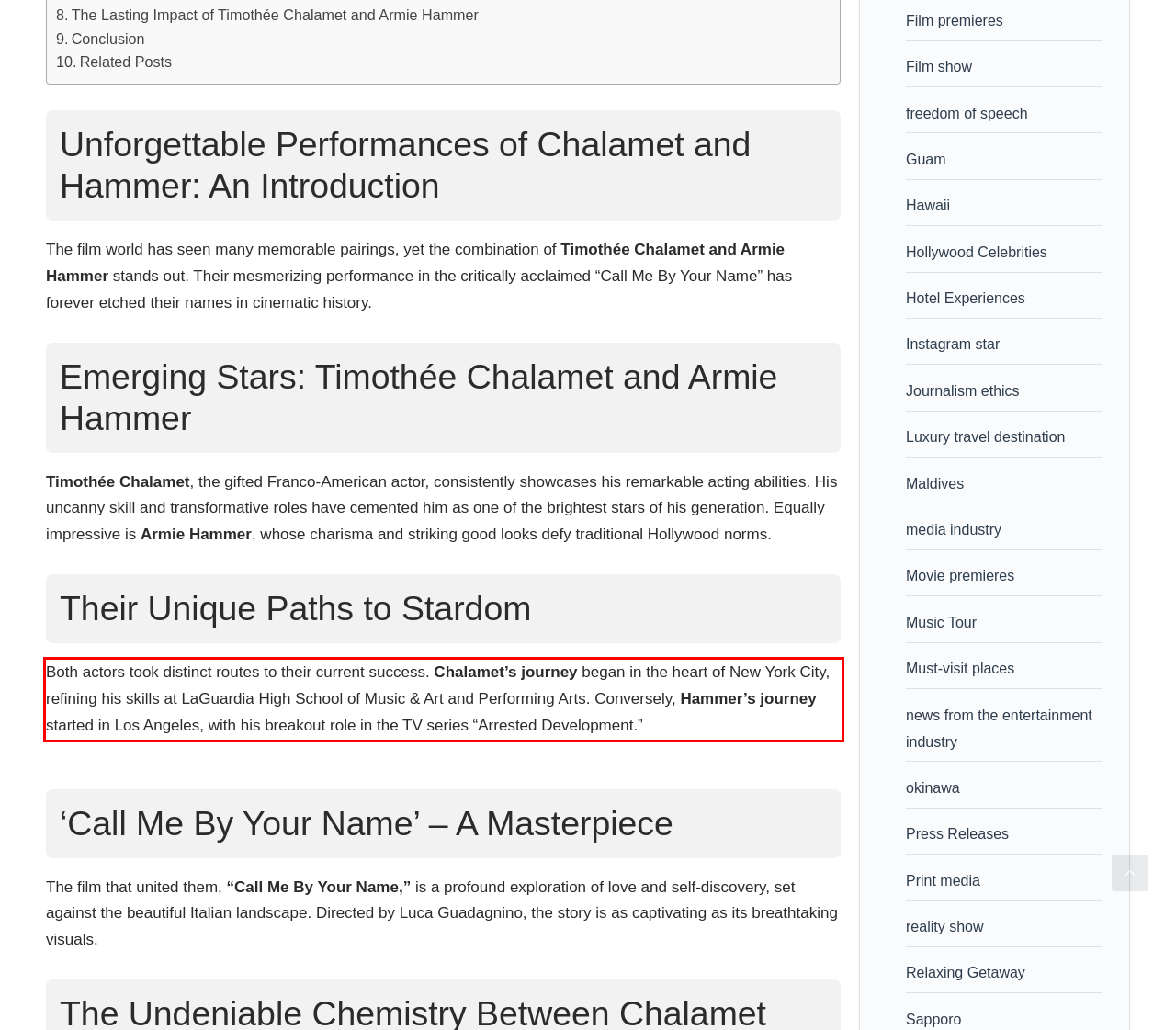Please identify and extract the text content from the UI element encased in a red bounding box on the provided webpage screenshot.

Both actors took distinct routes to their current success. Chalamet’s journey began in the heart of New York City, refining his skills at LaGuardia High School of Music & Art and Performing Arts. Conversely, Hammer’s journey started in Los Angeles, with his breakout role in the TV series “Arrested Development.”